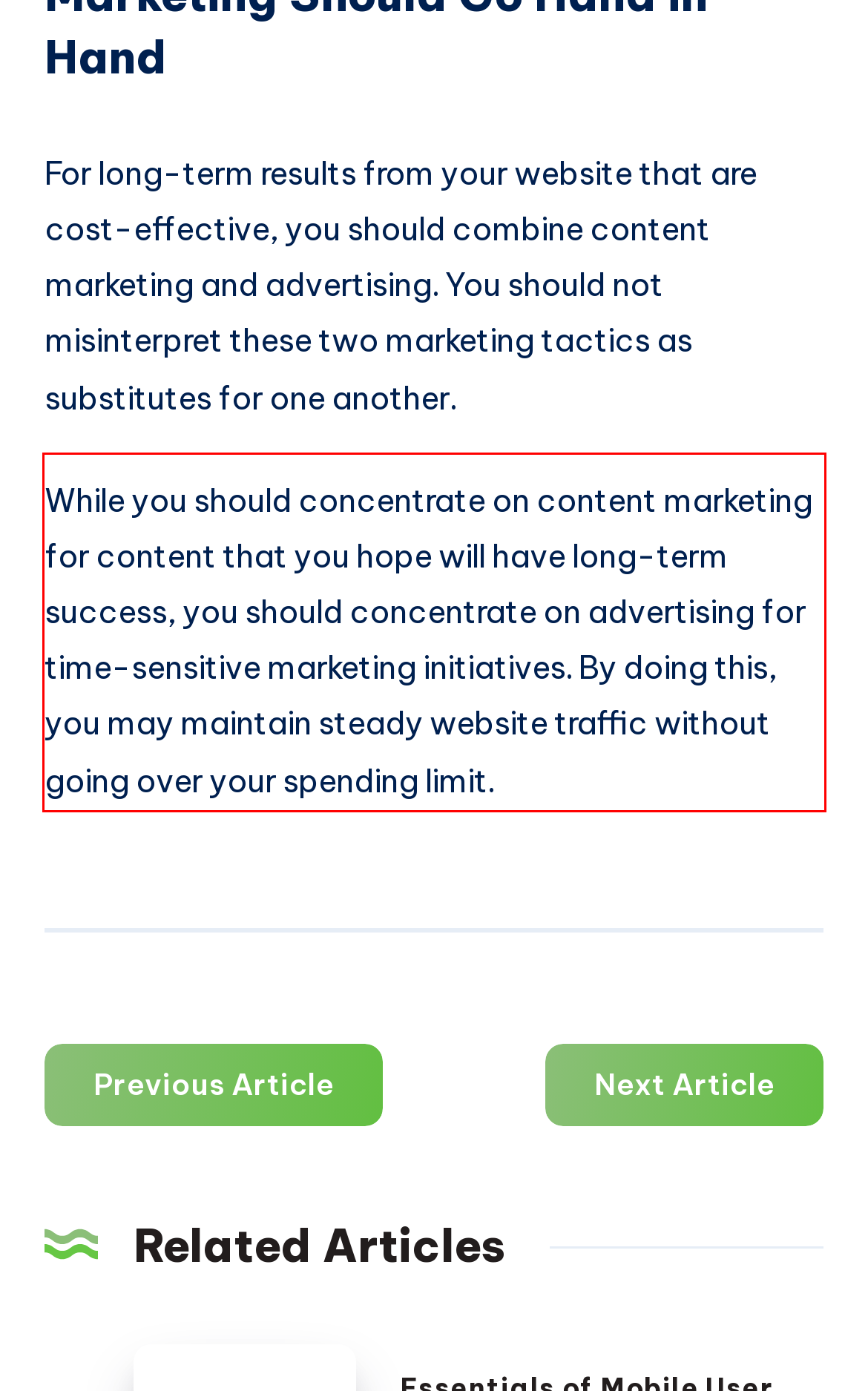Your task is to recognize and extract the text content from the UI element enclosed in the red bounding box on the webpage screenshot.

While you should concentrate on content marketing for content that you hope will have long-term success, you should concentrate on advertising for time-sensitive marketing initiatives. By doing this, you may maintain steady website traffic without going over your spending limit.